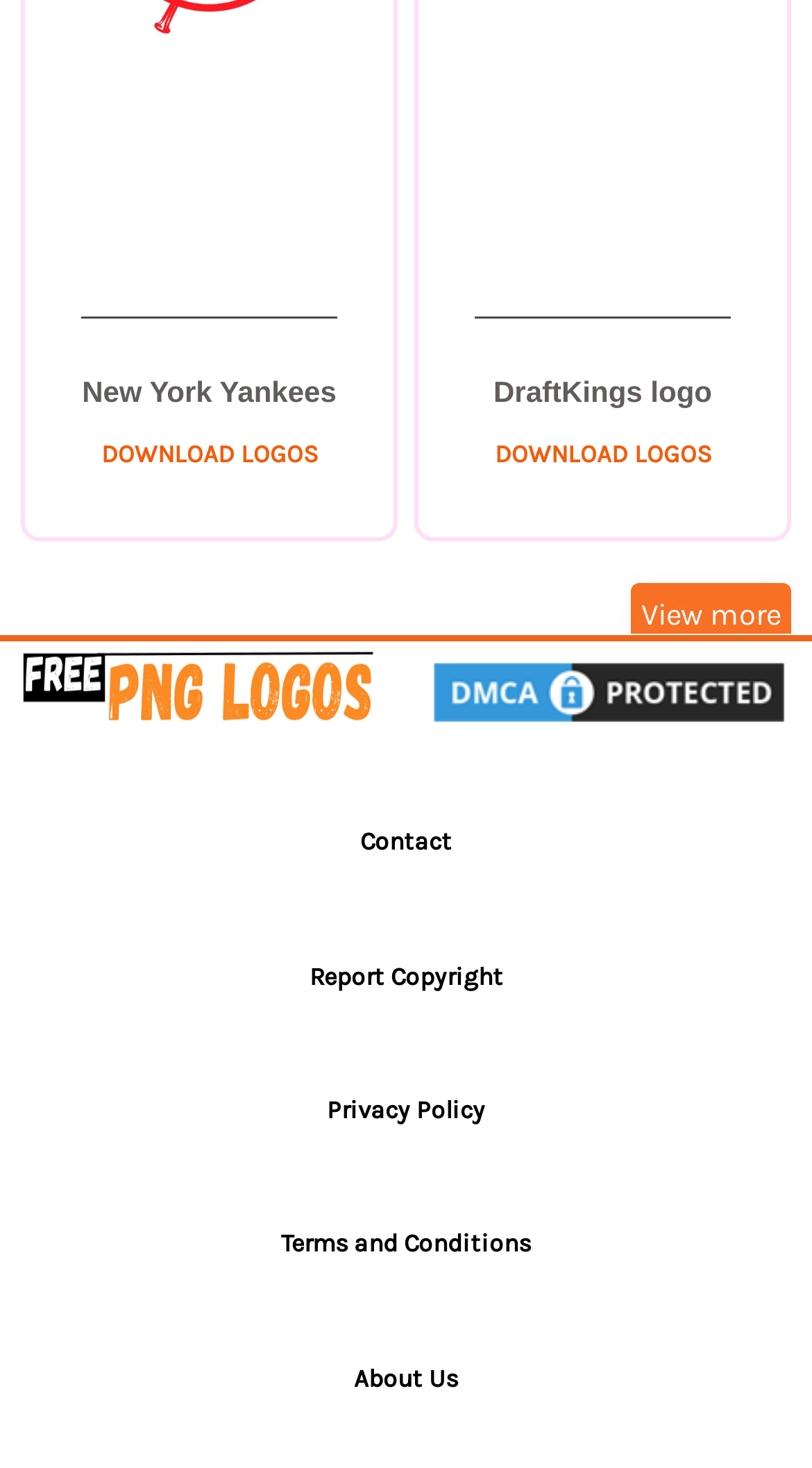Please indicate the bounding box coordinates of the element's region to be clicked to achieve the instruction: "View more logos". Provide the coordinates as four float numbers between 0 and 1, i.e., [left, top, right, bottom].

[0.777, 0.397, 0.974, 0.442]